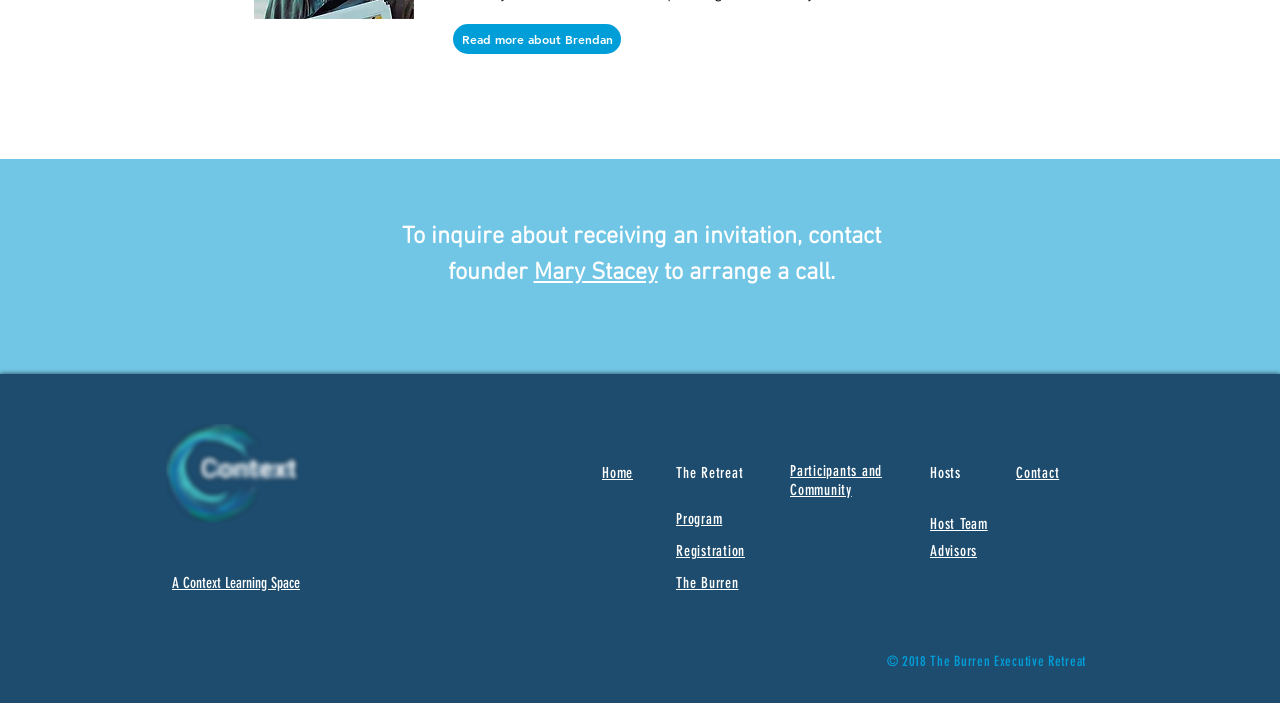What is the name of the learning space?
Please provide a comprehensive answer based on the information in the image.

The link 'A Context Learning Space' is present on the webpage, indicating that it is the name of a learning space or organization.